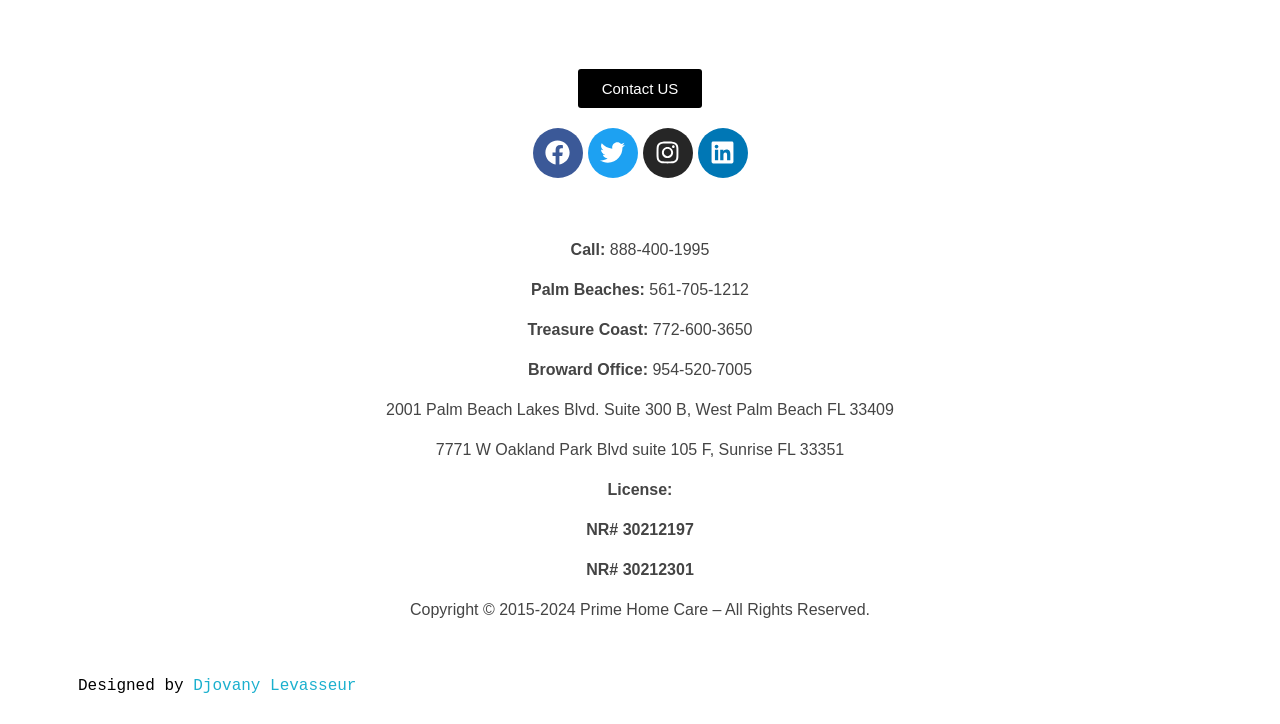What is the license number of Prime Home Care?
Please provide a single word or phrase based on the screenshot.

NR# 30212197